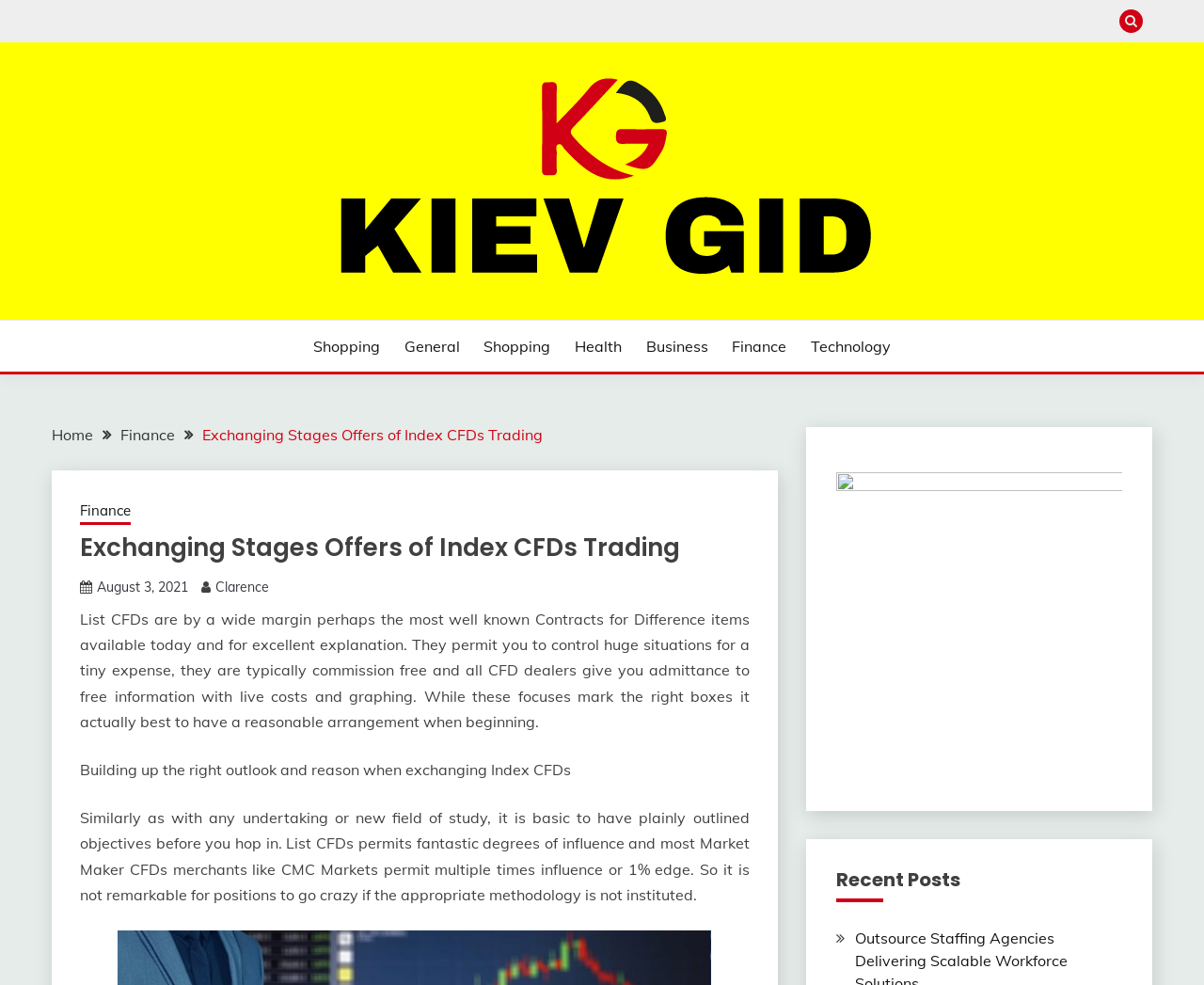Locate the bounding box of the UI element based on this description: "parent_node: KIEV GID". Provide four float numbers between 0 and 1 as [left, top, right, bottom].

[0.043, 0.076, 0.957, 0.291]